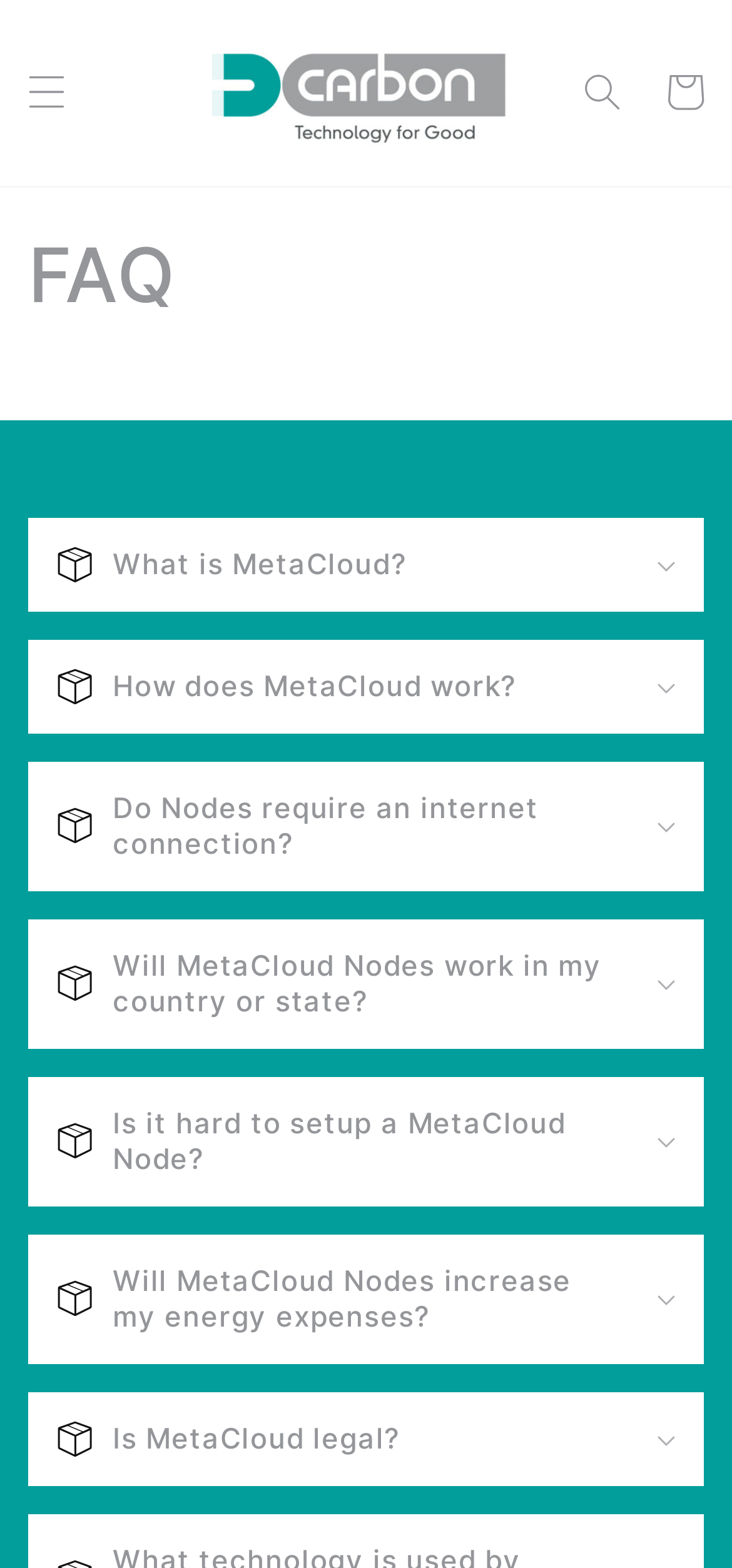Show the bounding box coordinates of the element that should be clicked to complete the task: "Search for something".

[0.767, 0.033, 0.879, 0.085]